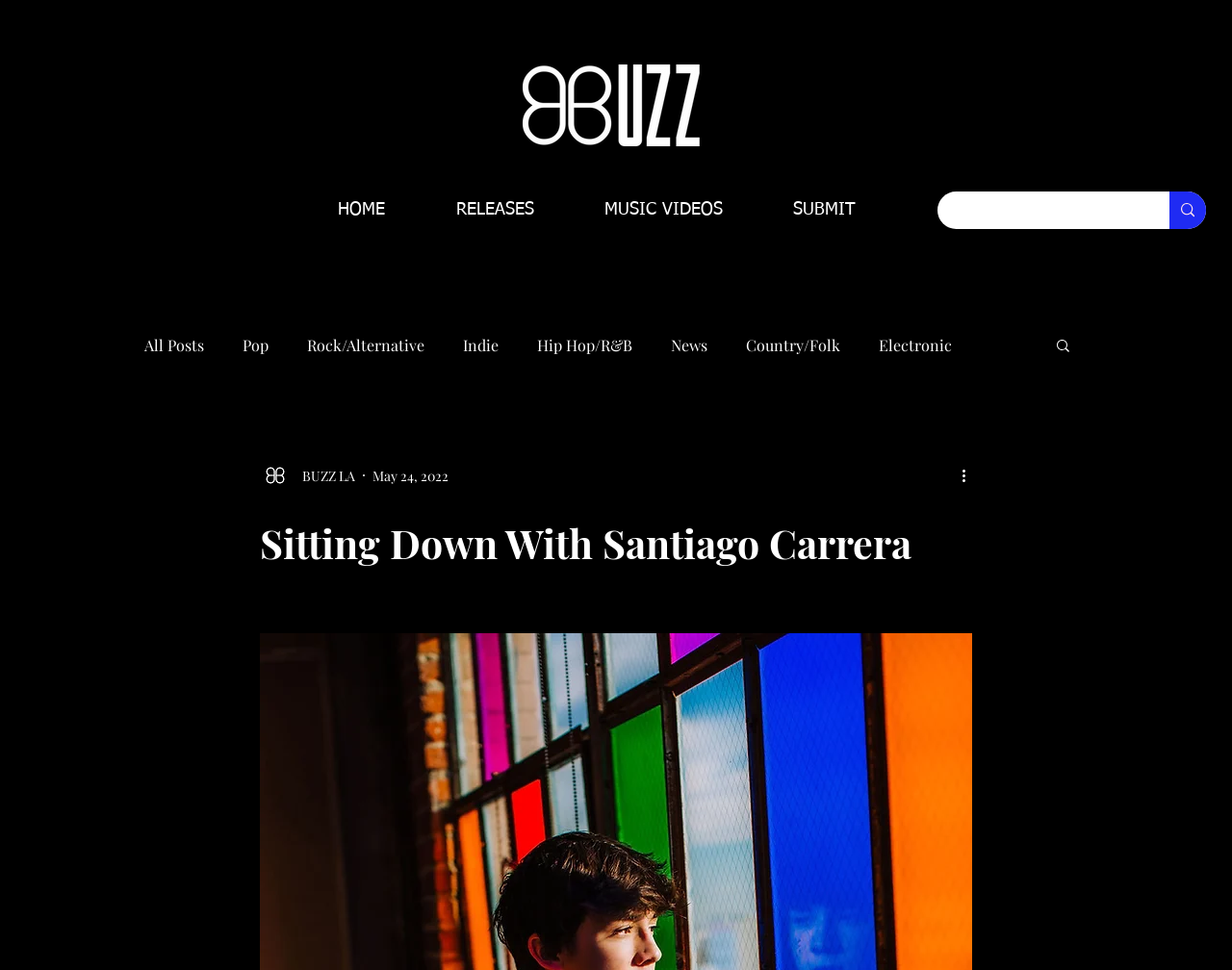Determine the main text heading of the webpage and provide its content.

Sitting Down With Santiago Carrera